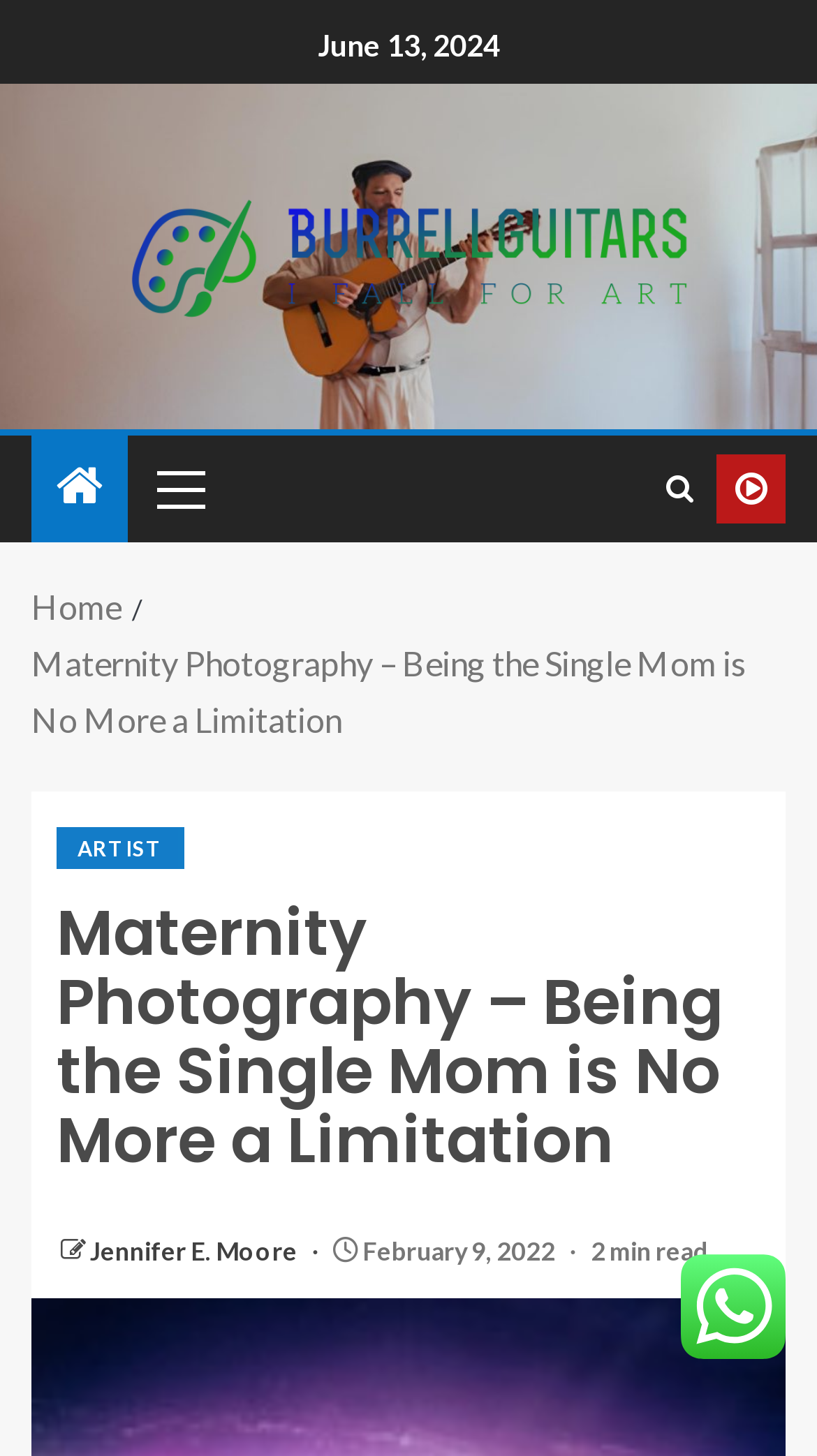Pinpoint the bounding box coordinates of the element to be clicked to execute the instruction: "Click on the Burrellguitars logo".

[0.038, 0.102, 0.962, 0.25]